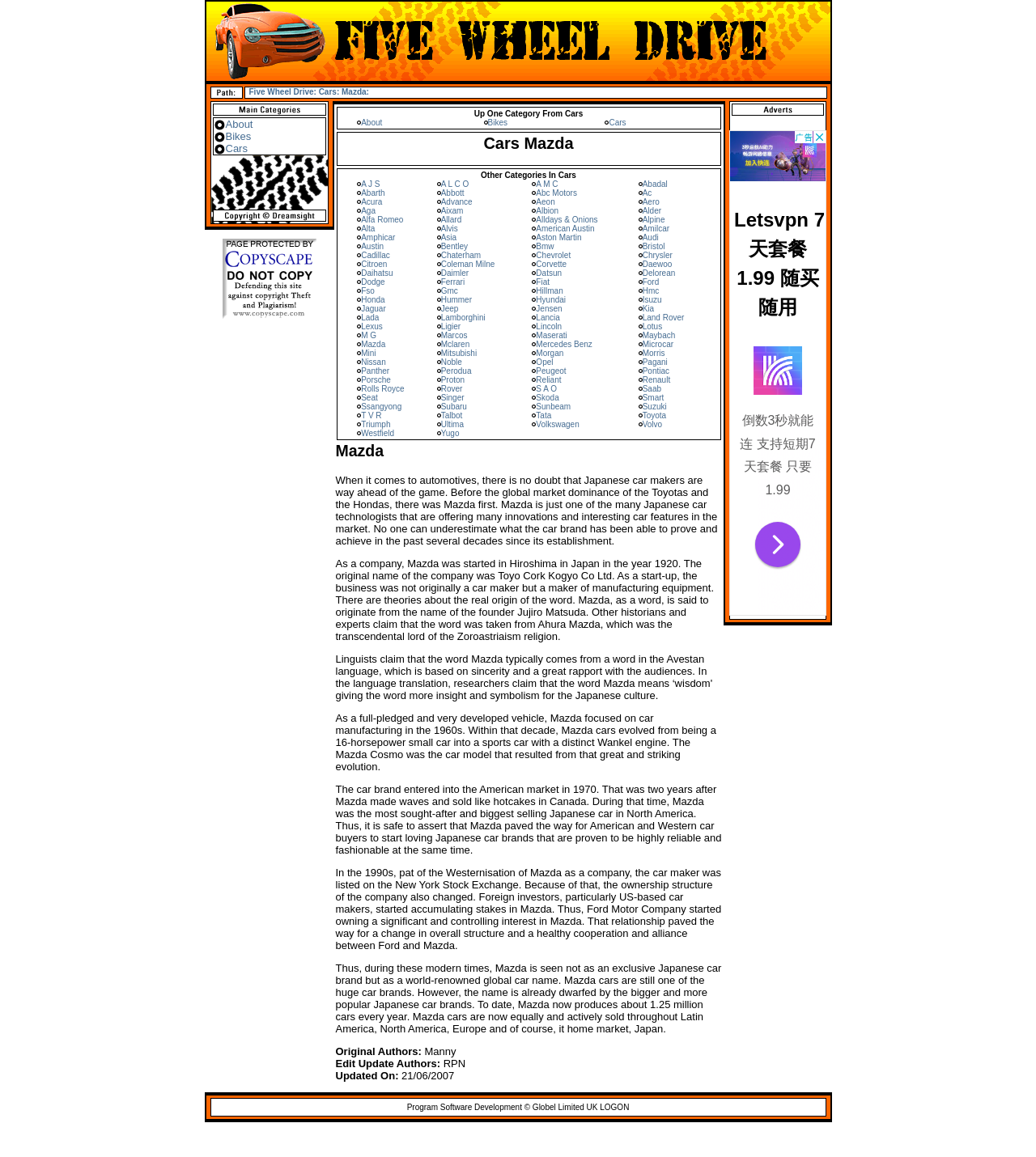Identify the coordinates of the bounding box for the element that must be clicked to accomplish the instruction: "visit the facebook page".

None